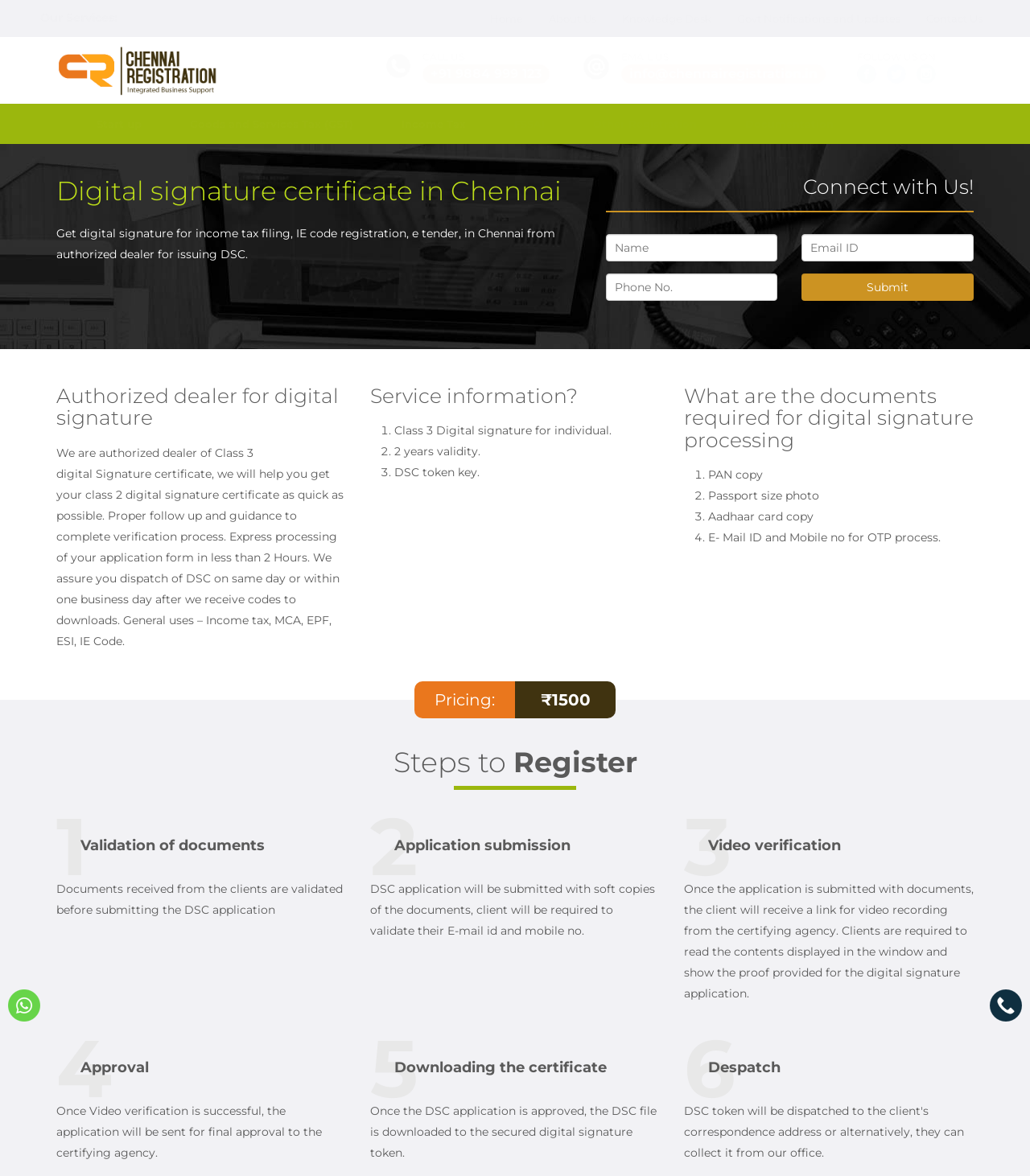Please identify the coordinates of the bounding box that should be clicked to fulfill this instruction: "Submit the form".

[0.778, 0.232, 0.945, 0.256]